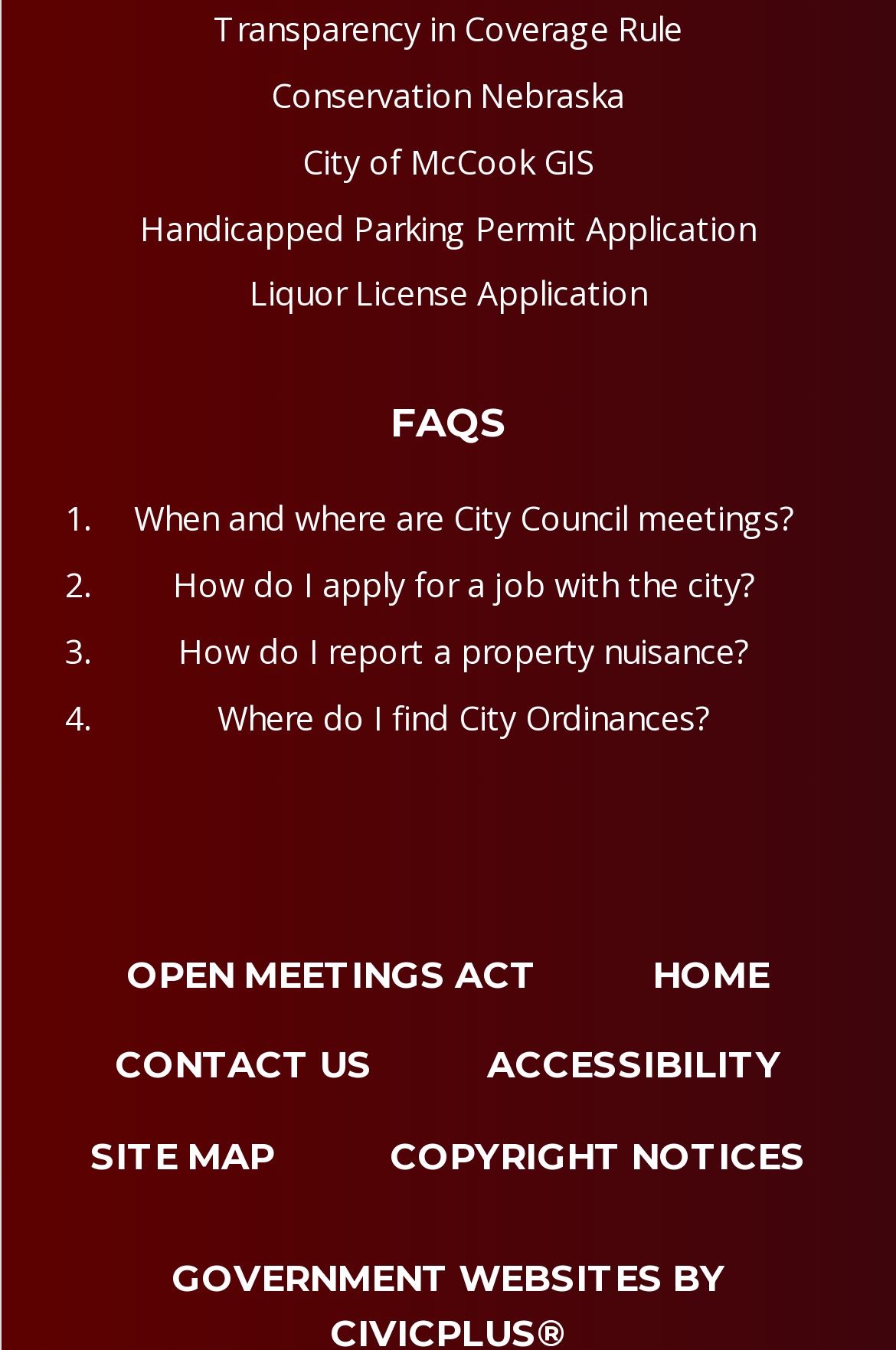Identify the bounding box of the UI element described as follows: "FAQS". Provide the coordinates as four float numbers in the range of 0 to 1 [left, top, right, bottom].

[0.436, 0.295, 0.564, 0.331]